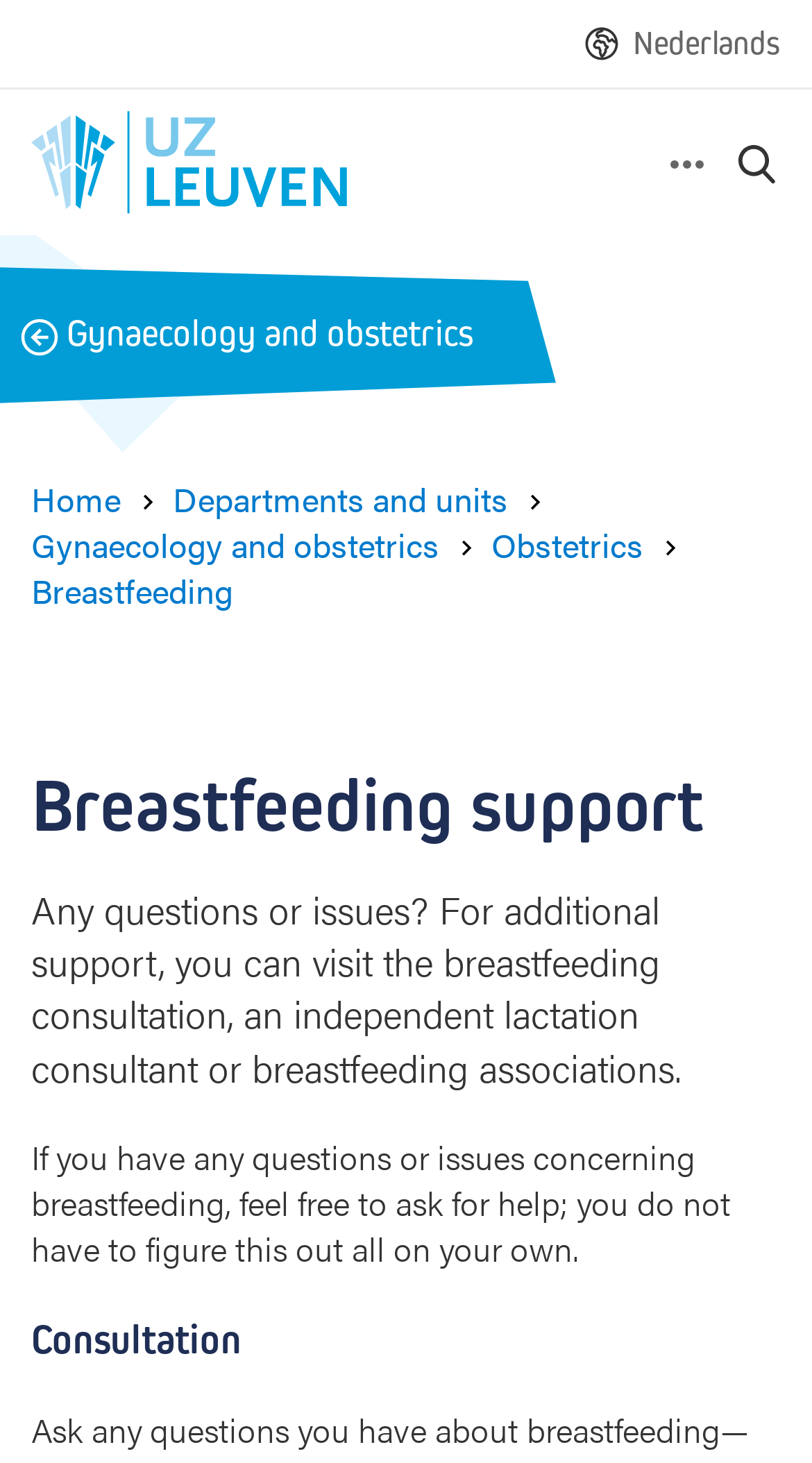Using the description: "Departments and units", identify the bounding box of the corresponding UI element in the screenshot.

[0.213, 0.325, 0.626, 0.357]